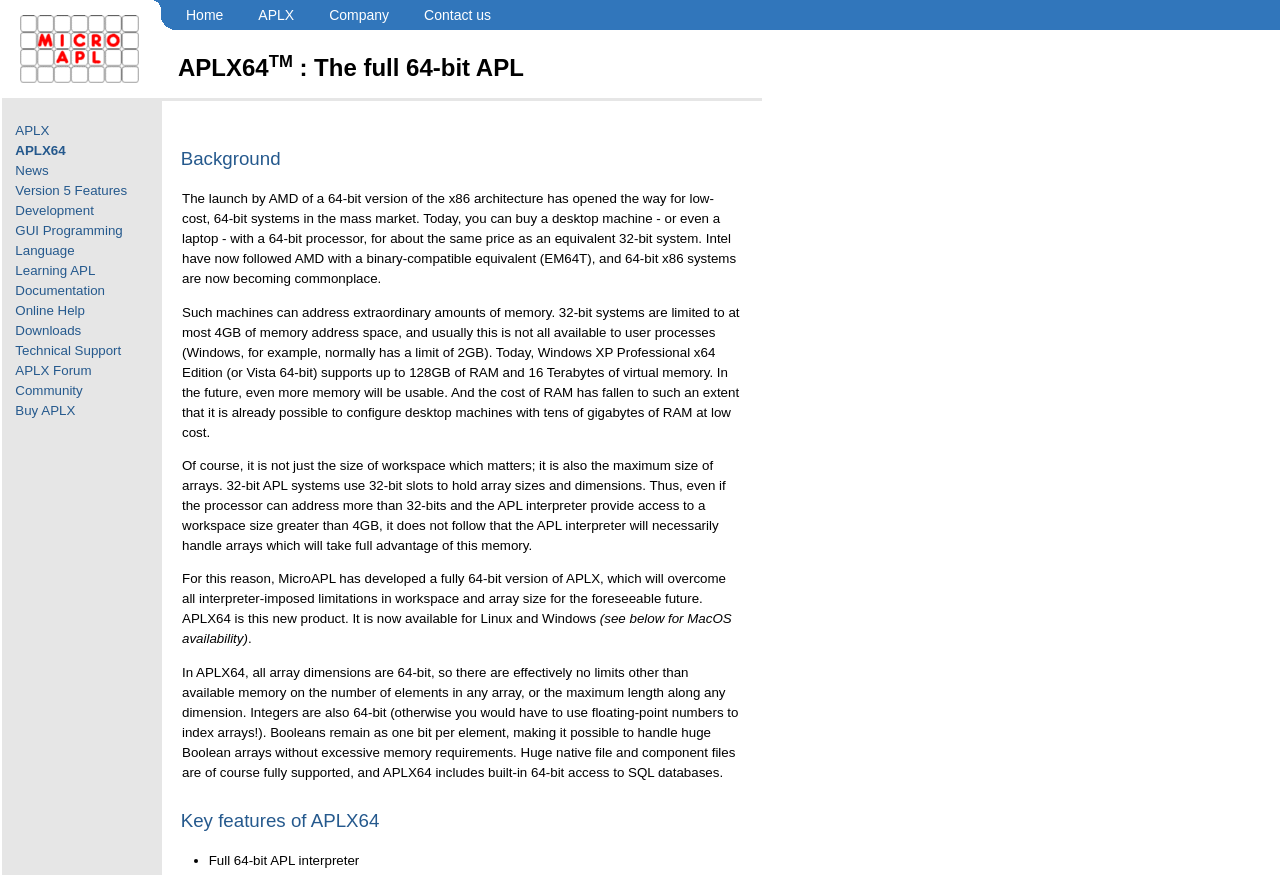Specify the bounding box coordinates for the region that must be clicked to perform the given instruction: "Learn about APLX features".

[0.012, 0.209, 0.099, 0.226]